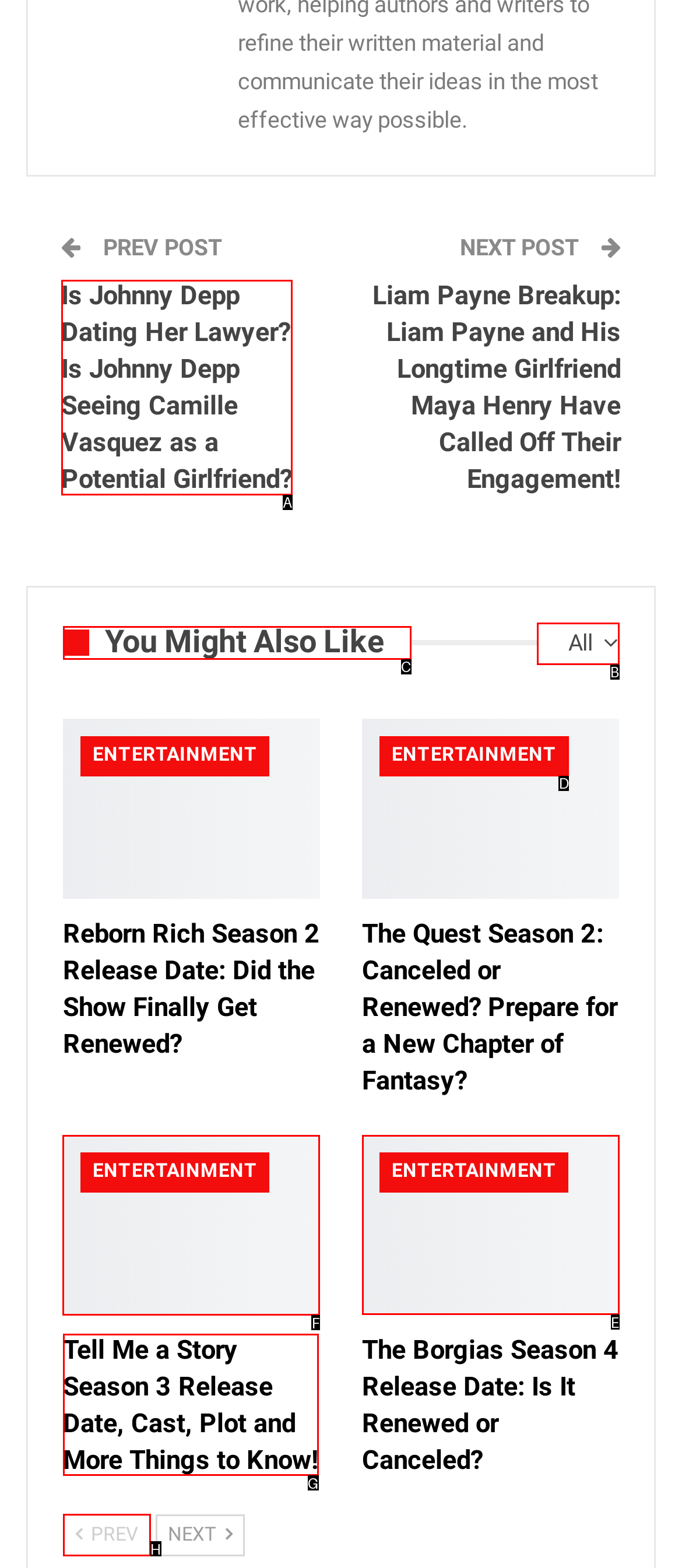Which HTML element should be clicked to fulfill the following task: Contact us?
Reply with the letter of the appropriate option from the choices given.

None